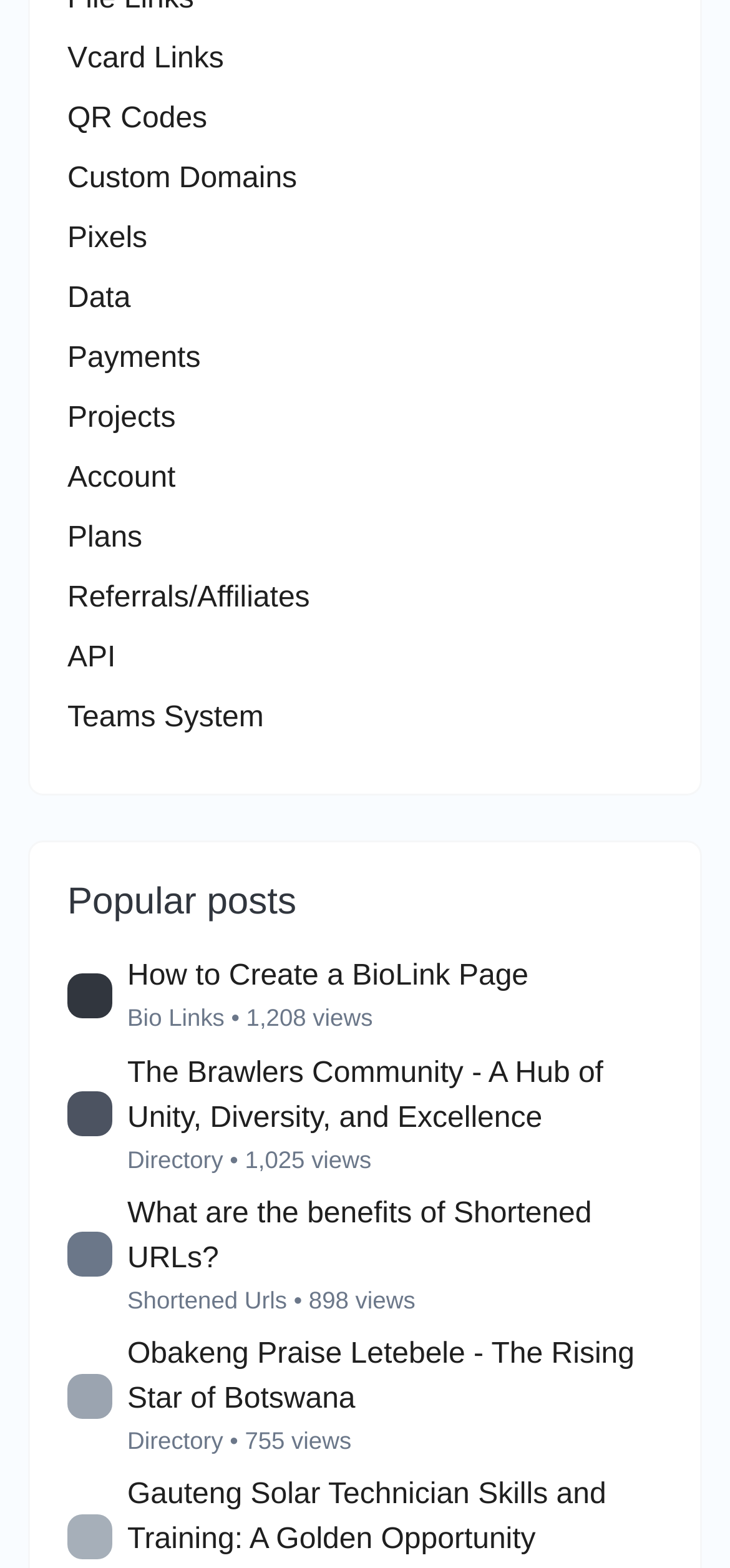Determine the bounding box coordinates for the element that should be clicked to follow this instruction: "Read The Brawlers Community - A Hub of Unity, Diversity, and Excellence". The coordinates should be given as four float numbers between 0 and 1, in the format [left, top, right, bottom].

[0.174, 0.674, 0.826, 0.723]